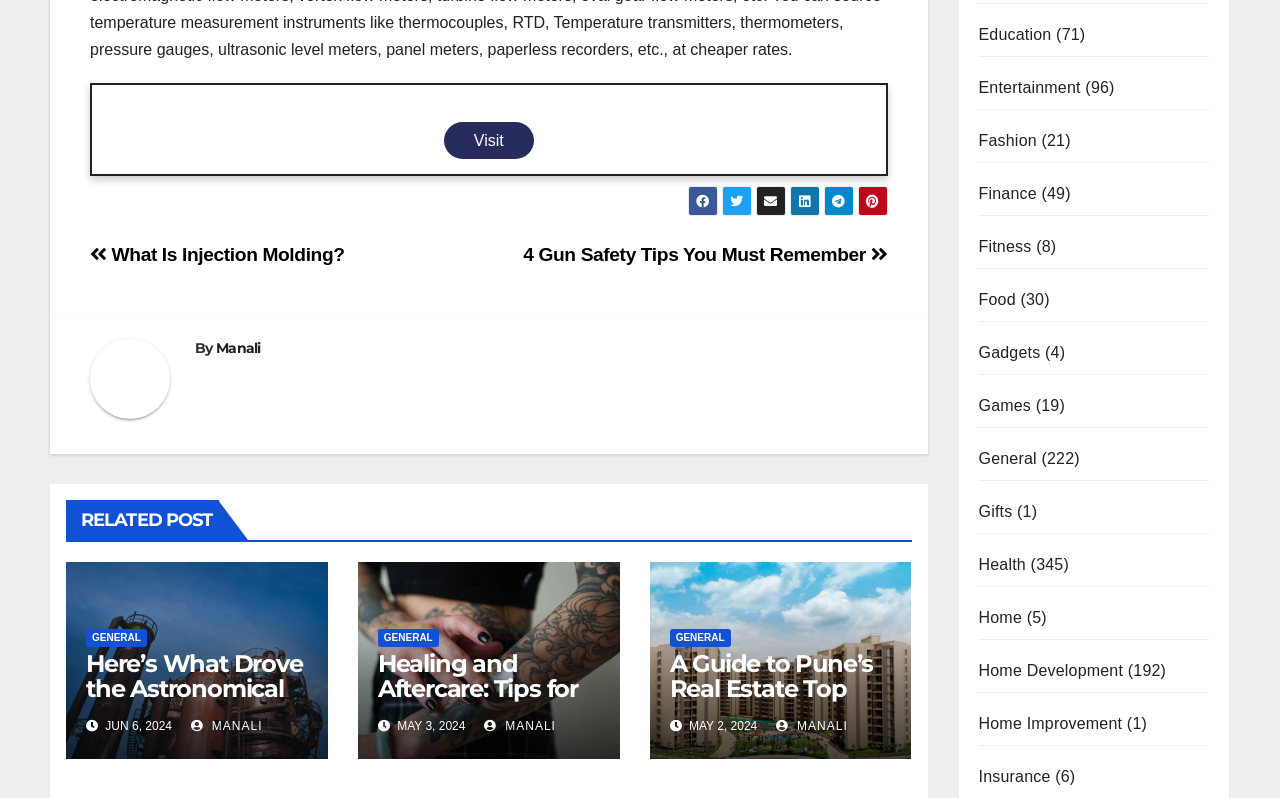Specify the bounding box coordinates of the region I need to click to perform the following instruction: "Read the 'A Guide to Pune’s Real Estate Top Projects' article". The coordinates must be four float numbers in the range of 0 to 1, i.e., [left, top, right, bottom].

[0.523, 0.813, 0.682, 0.912]